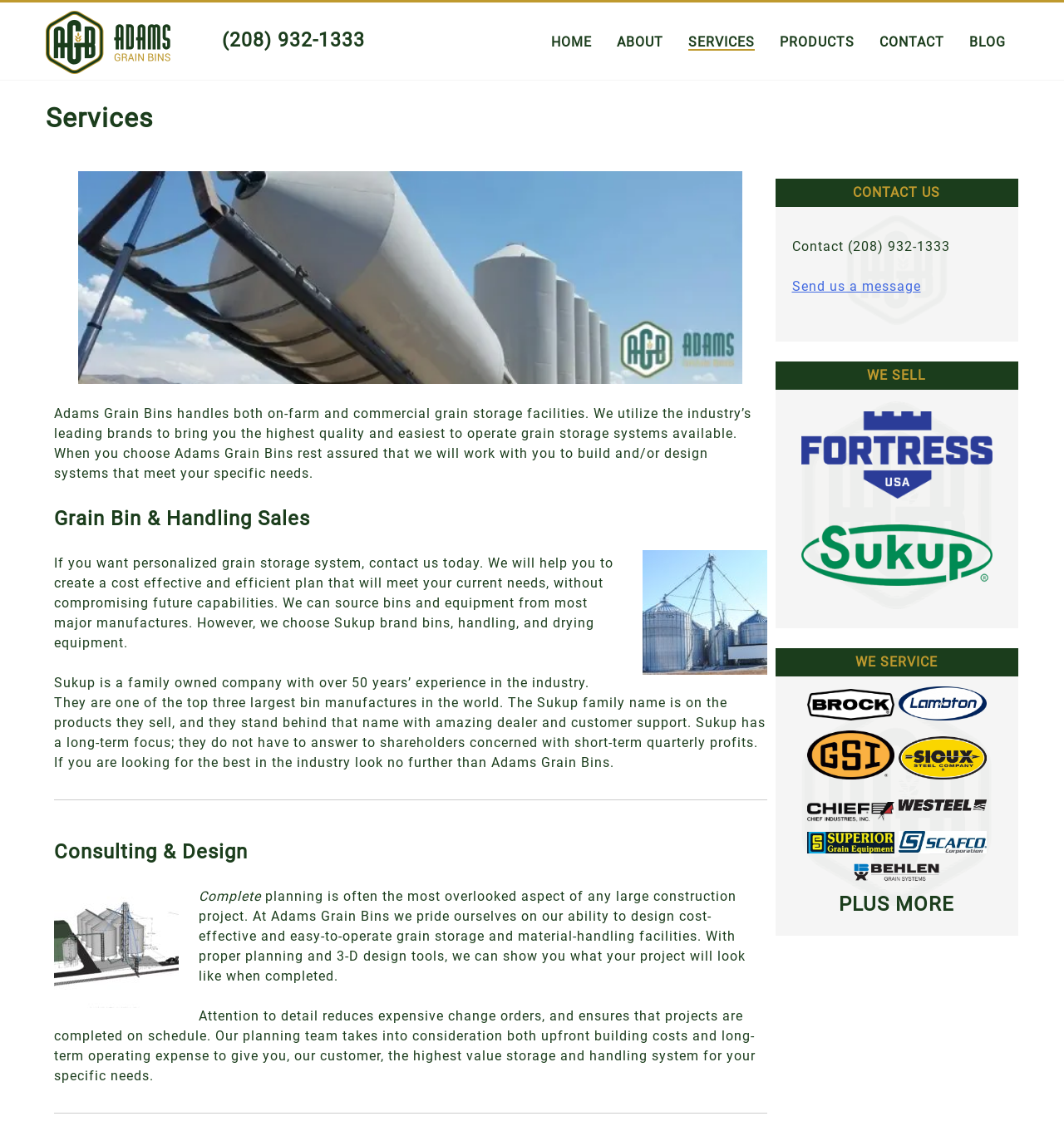Given the description Home, predict the bounding box coordinates of the UI element. Ensure the coordinates are in the format (top-left x, top-left y, bottom-right x, bottom-right y) and all values are between 0 and 1.

[0.518, 0.032, 0.556, 0.043]